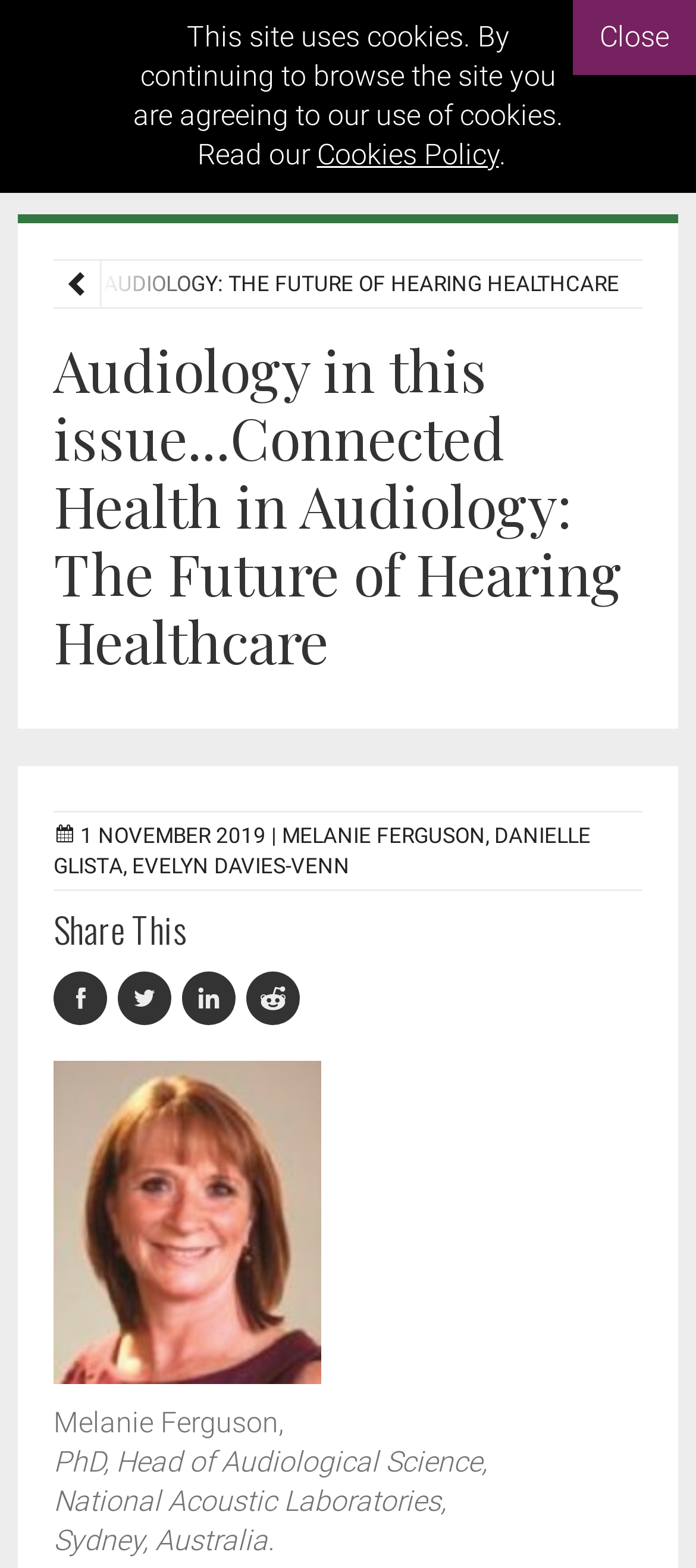What is the affiliation of Melanie Ferguson?
Refer to the screenshot and answer in one word or phrase.

National Acoustic Laboratories, Sydney, Australia